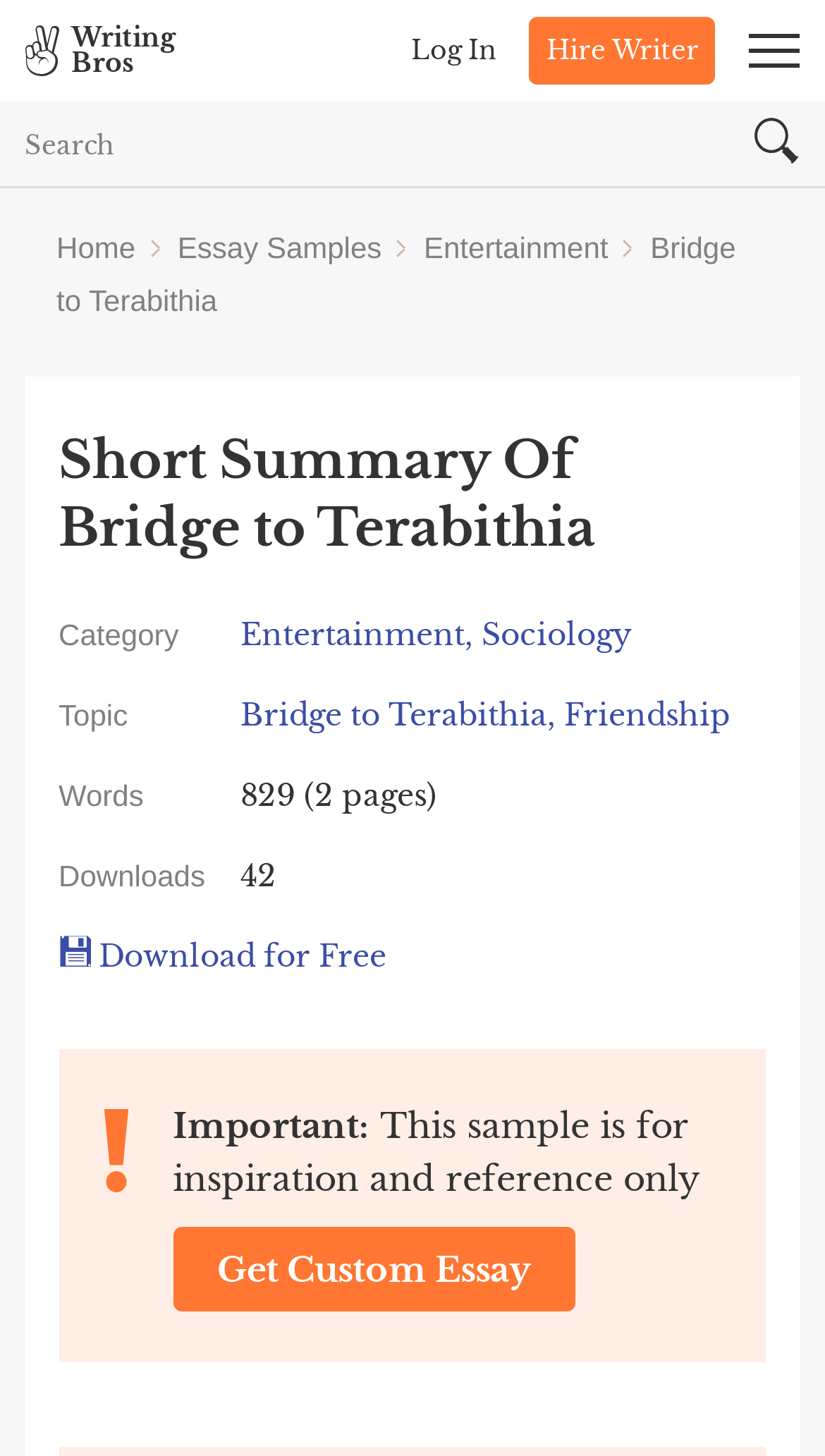Provide the bounding box coordinates of the area you need to click to execute the following instruction: "go to the home page".

[0.068, 0.157, 0.164, 0.183]